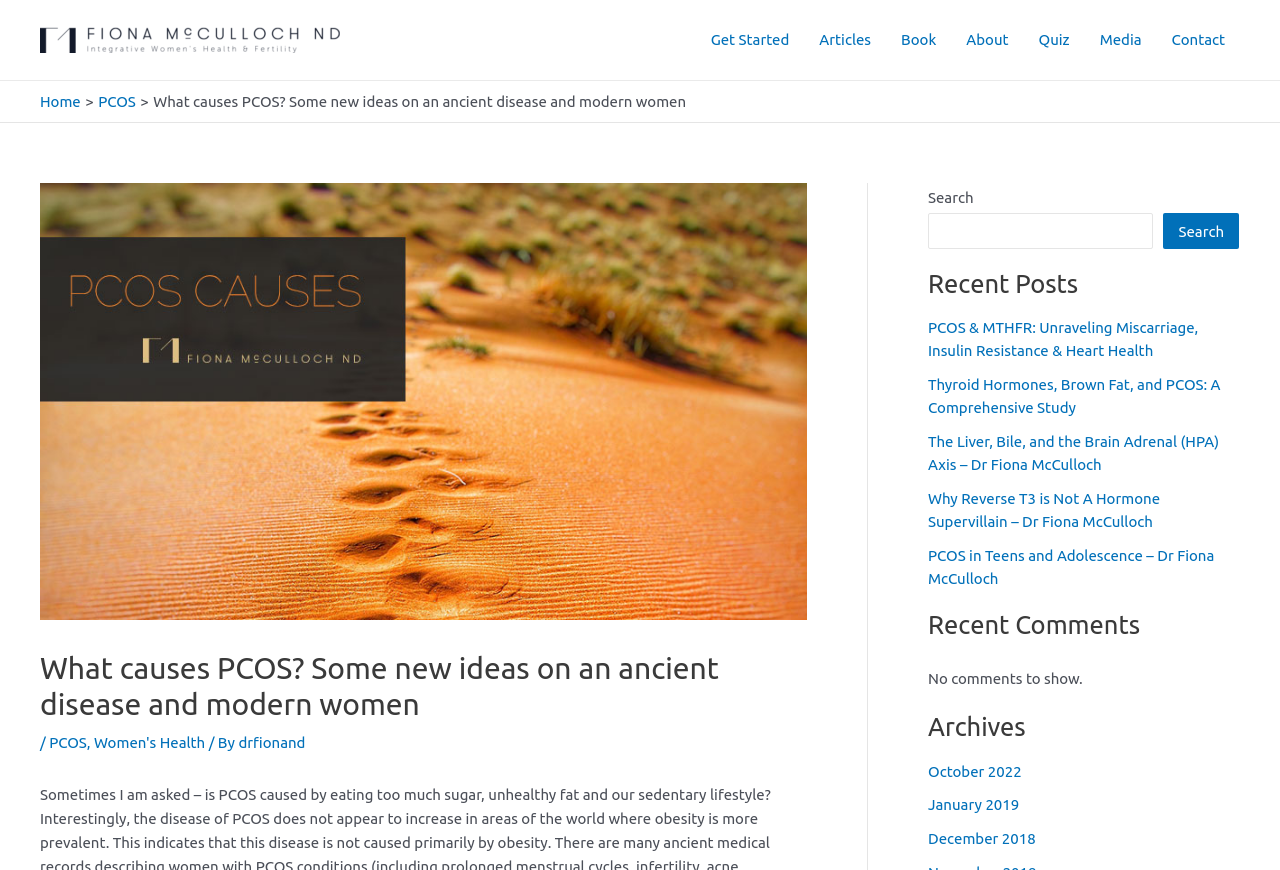What is the name of the section that lists 'October 2022', 'January 2019', etc.?
Based on the image, answer the question with as much detail as possible.

I determined the answer by looking at the complementary element which has a heading 'Archives' and lists several links to months, indicating that it is a section that archives articles by month.